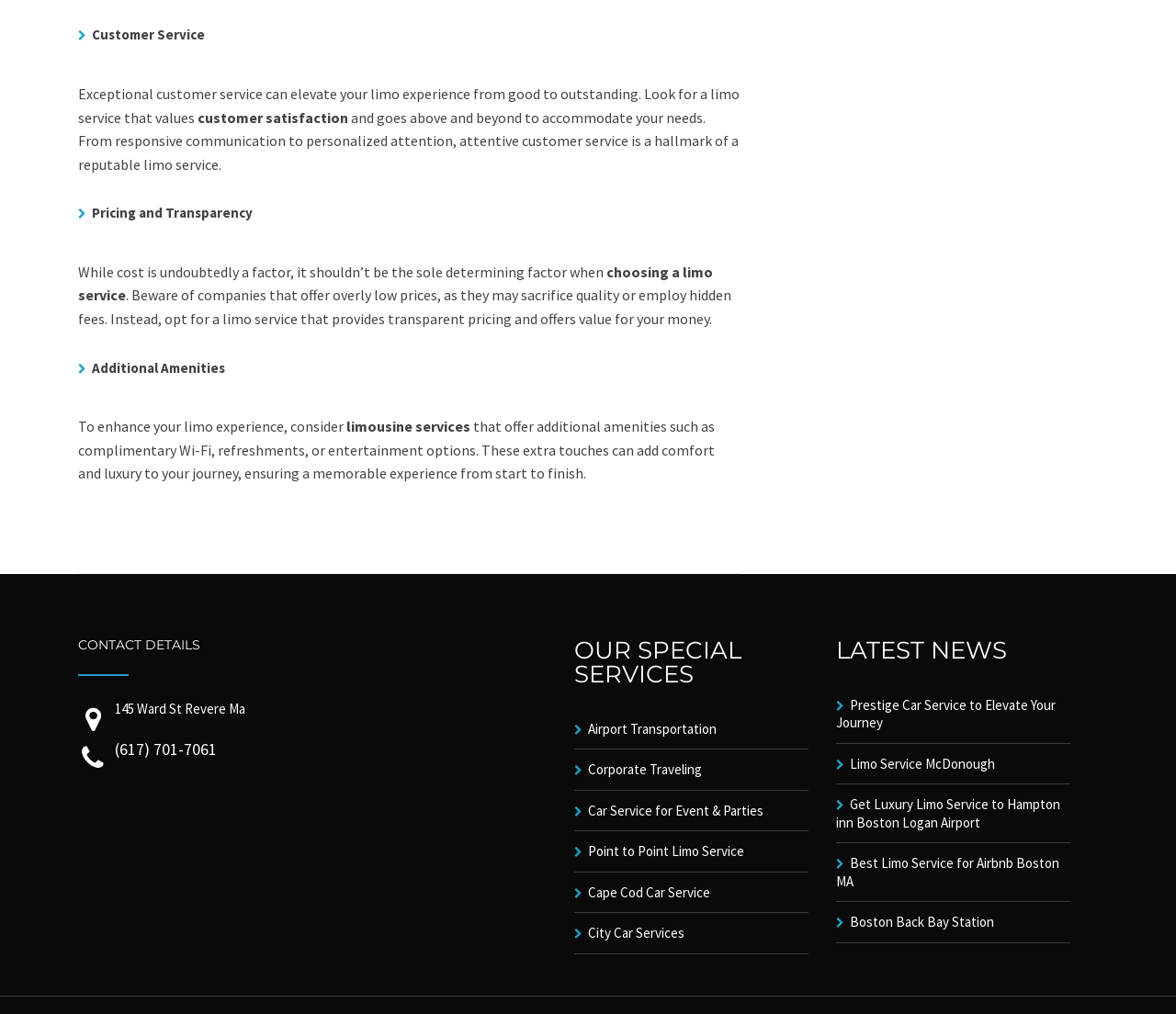Give a one-word or one-phrase response to the question: 
What is one of the additional amenities offered by some limousine services?

complimentary Wi-Fi